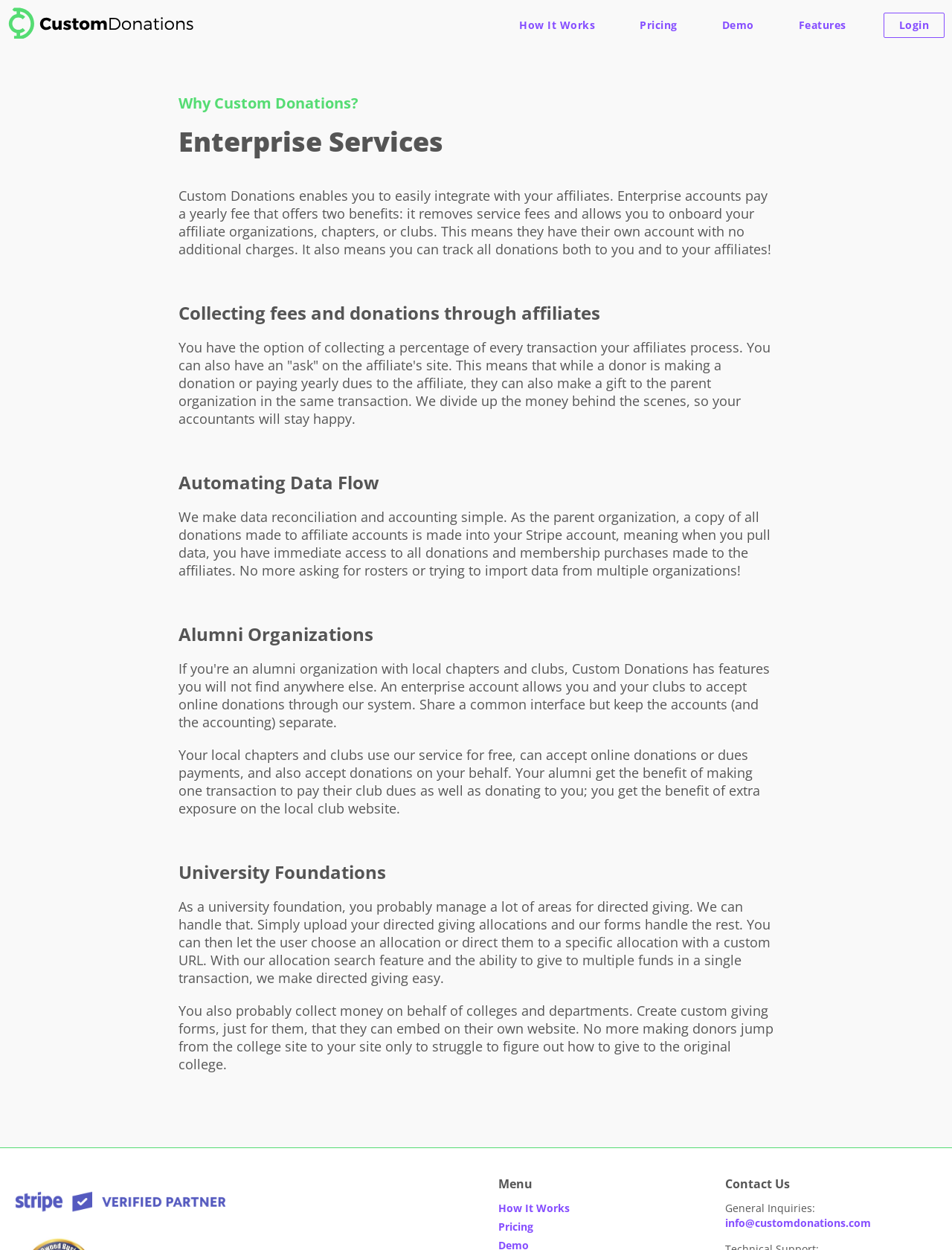What is the benefit of using Custom Donations for alumni organizations?
Provide a one-word or short-phrase answer based on the image.

Extra exposure